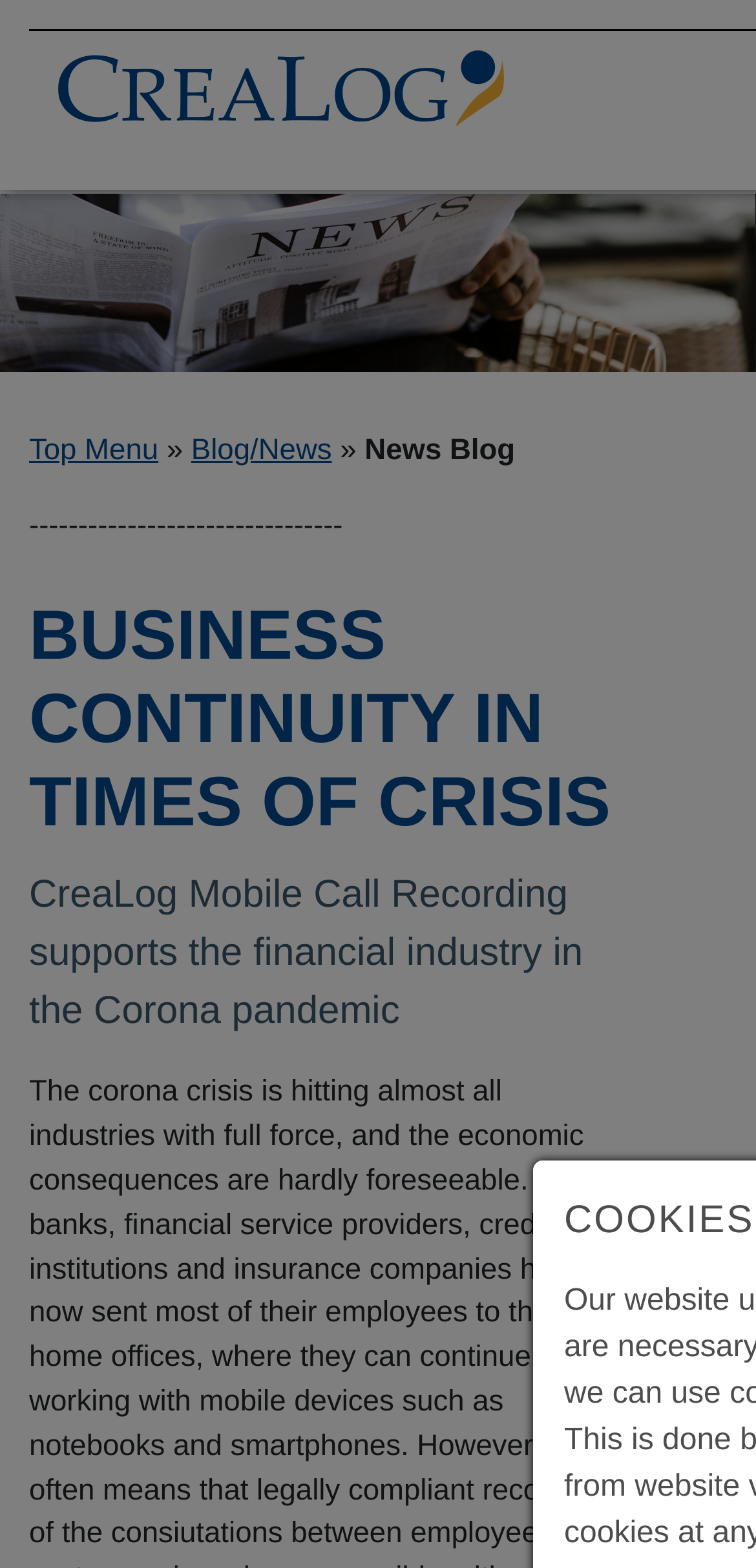Refer to the image and provide an in-depth answer to the question: 
What is the category of the blog?

I can see a heading 'NEWS BLOG' and a link 'Blog/News' which suggests that the blog category is News Blog.